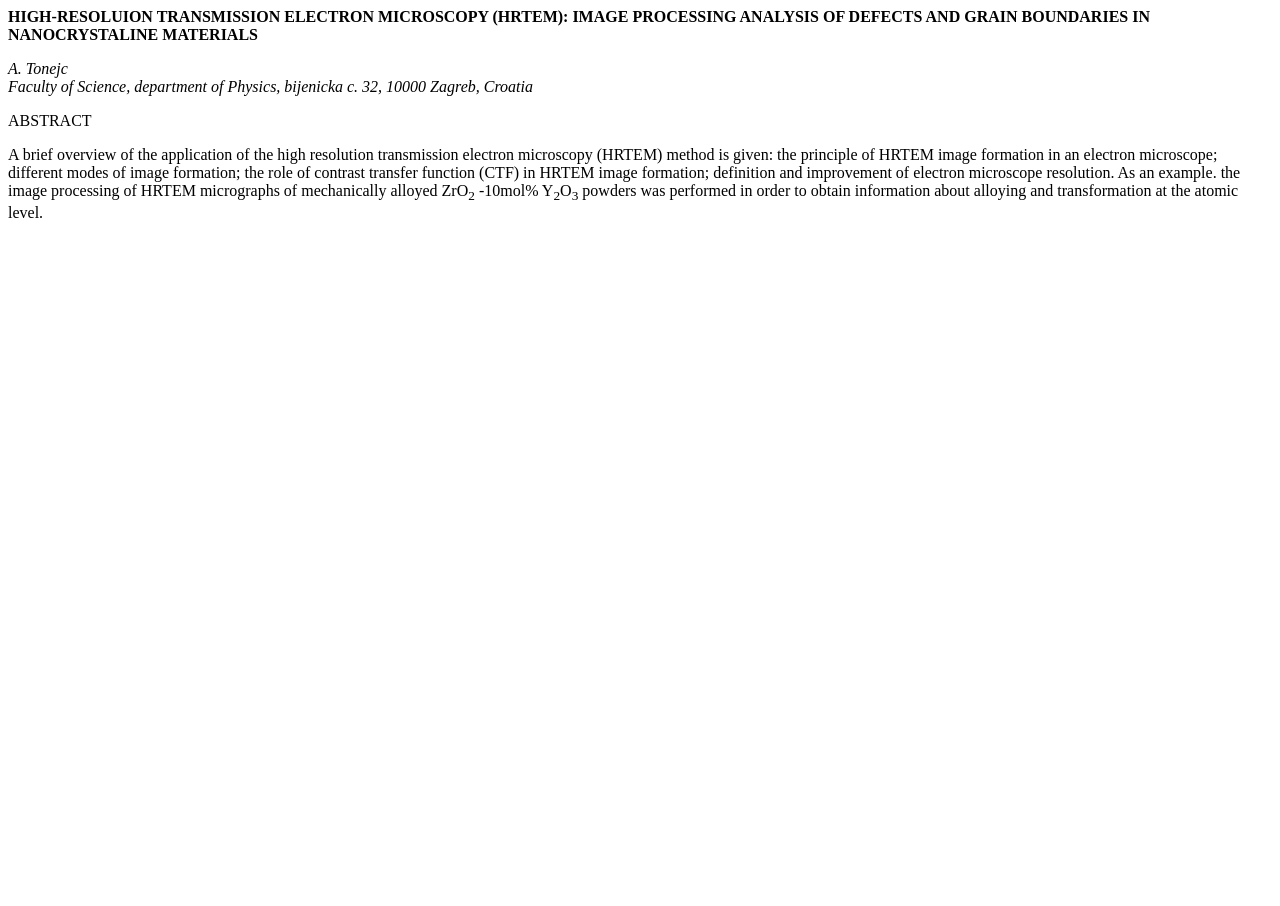Explain in detail what is displayed on the webpage.

This webpage appears to be an academic paper or article, likely in the field of materials science or physics. At the top of the page, there is a title "HIGH-RESOLUION TRANSMISSION ELECTRON MICROSCOPY (HRTEM): IMAGE PROCESSING ANALYSIS OF DEFECTS AND GRAIN BOUNDARIES IN NANOCRYSTALINE MATERIALS" which spans almost the entire width of the page. 

Below the title, the author's name "A. Tonejc" is displayed, followed by their affiliation "Faculty of Science, department of Physics, bijenicka c. 32, 10000 Zagreb, Croatia". 

The abstract section is denoted by the heading "ABSTRACT" and contains a brief overview of the application of high-resolution transmission electron microscopy (HRTEM) method. The abstract text is divided into two paragraphs, with the first paragraph describing the principle of HRTEM image formation, different modes of image formation, and the role of contrast transfer function (CTF) in HRTEM image formation. The second paragraph provides an example of image processing of HRTEM micrographs of mechanically alloyed ZrO2-10mol% Y3O3 powders.

There are several subscript elements scattered throughout the abstract text, containing numerical values such as "2" and "3". These subscripts are positioned near the corresponding text, indicating their association with specific chemical formulas or equations.